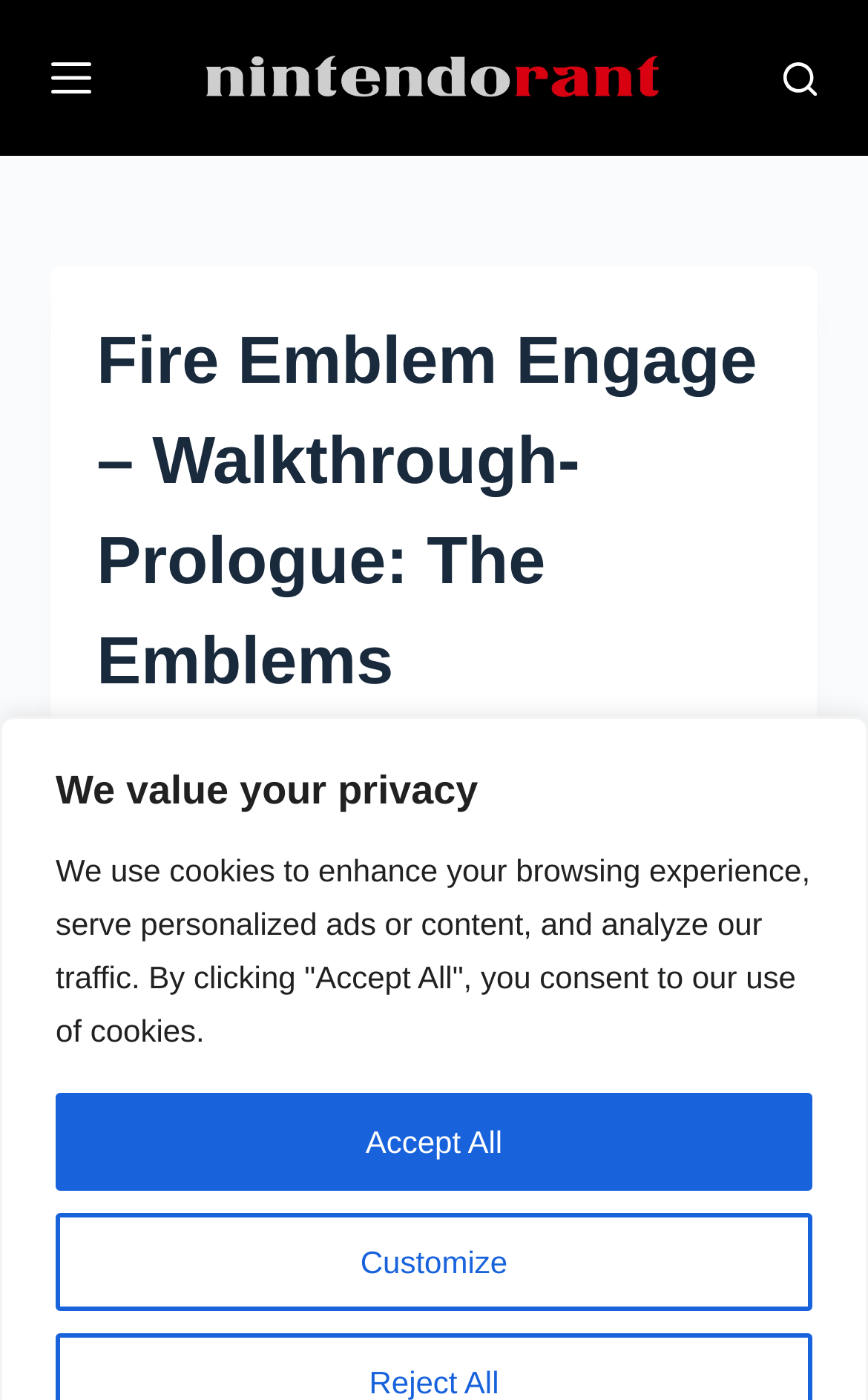Please identify the bounding box coordinates of the region to click in order to complete the task: "Read the article by John". The coordinates must be four float numbers between 0 and 1, specified as [left, top, right, bottom].

[0.111, 0.539, 0.175, 0.578]